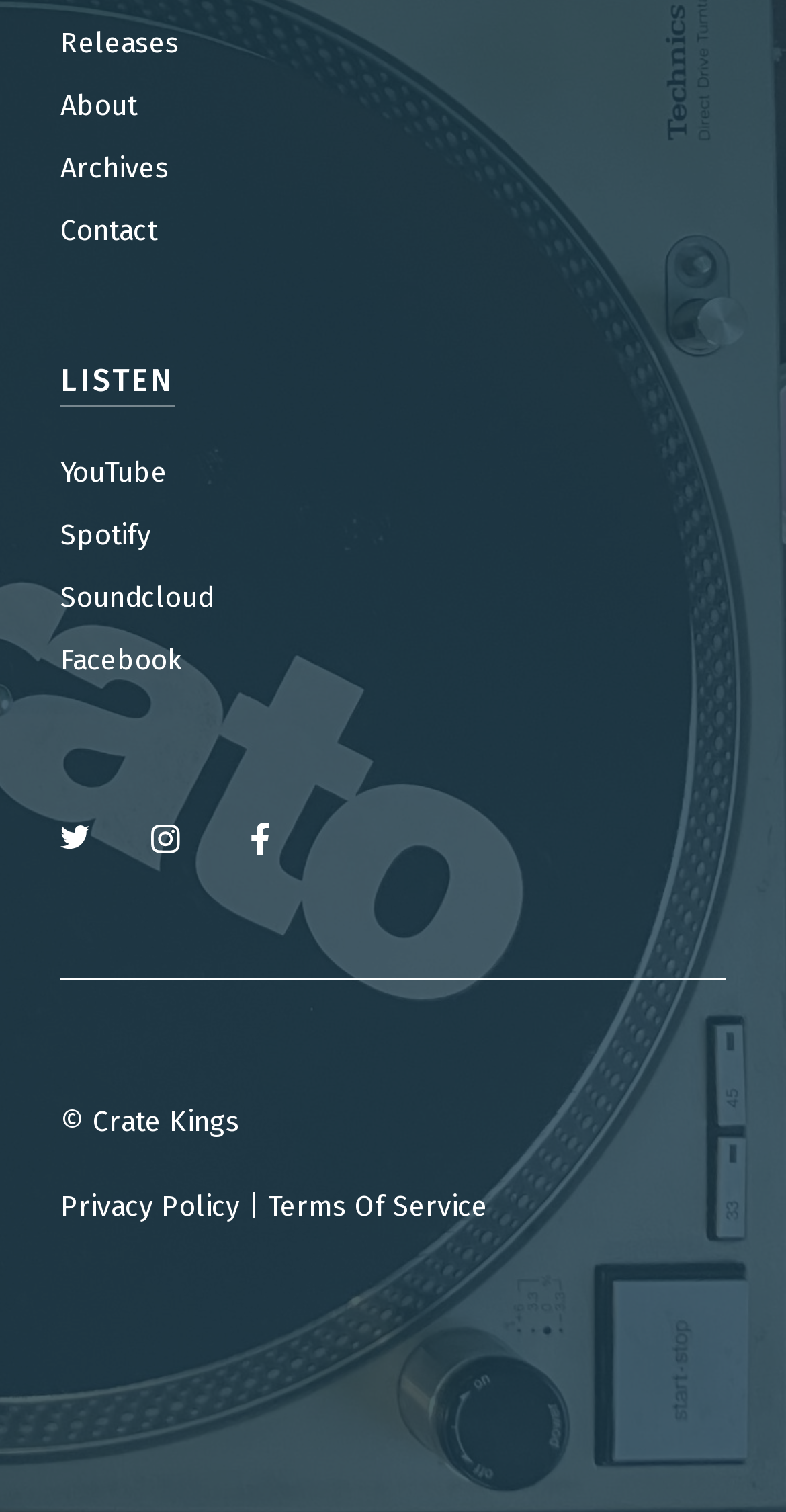What is the first menu item?
Please provide a single word or phrase as your answer based on the screenshot.

Releases